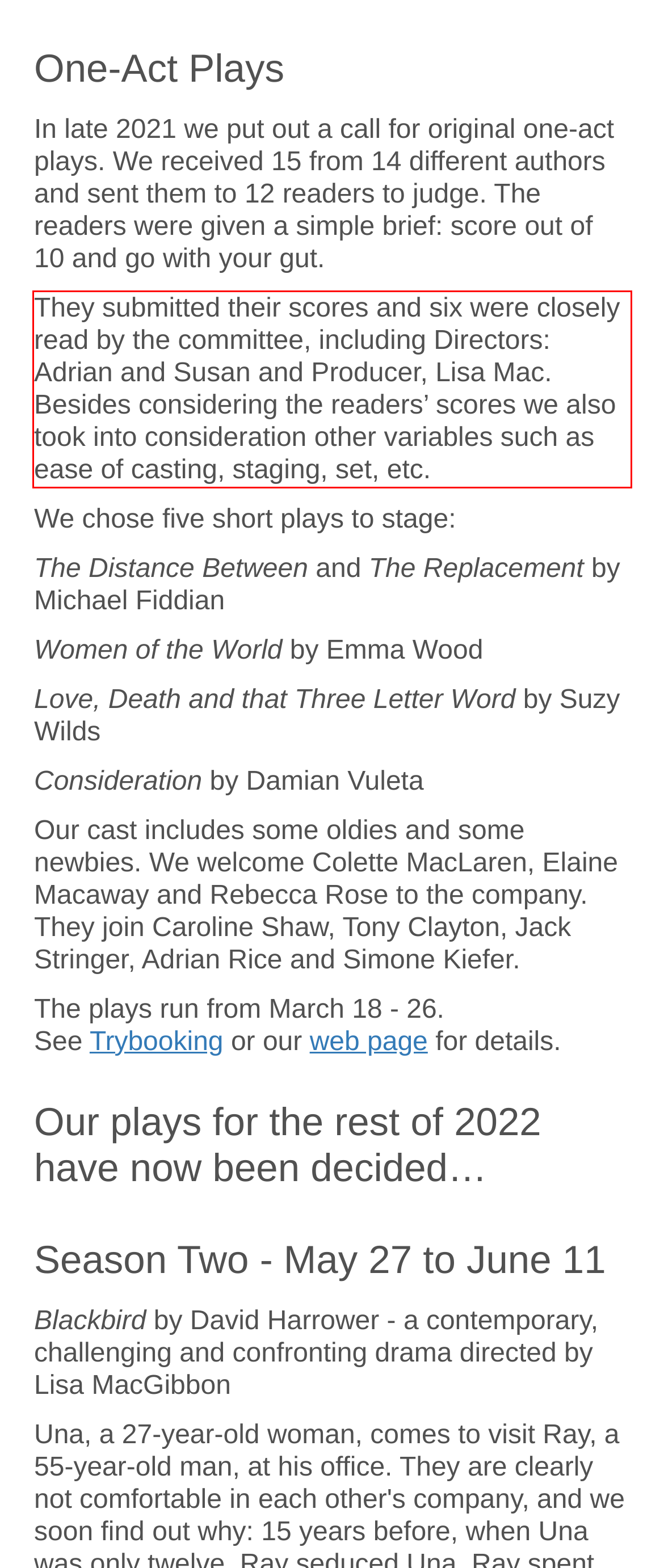Please look at the screenshot provided and find the red bounding box. Extract the text content contained within this bounding box.

They submitted their scores and six were closely read by the committee, including Directors: Adrian and Susan and Producer, Lisa Mac. Besides considering the readers’ scores we also took into consideration other variables such as ease of casting, staging, set, etc.